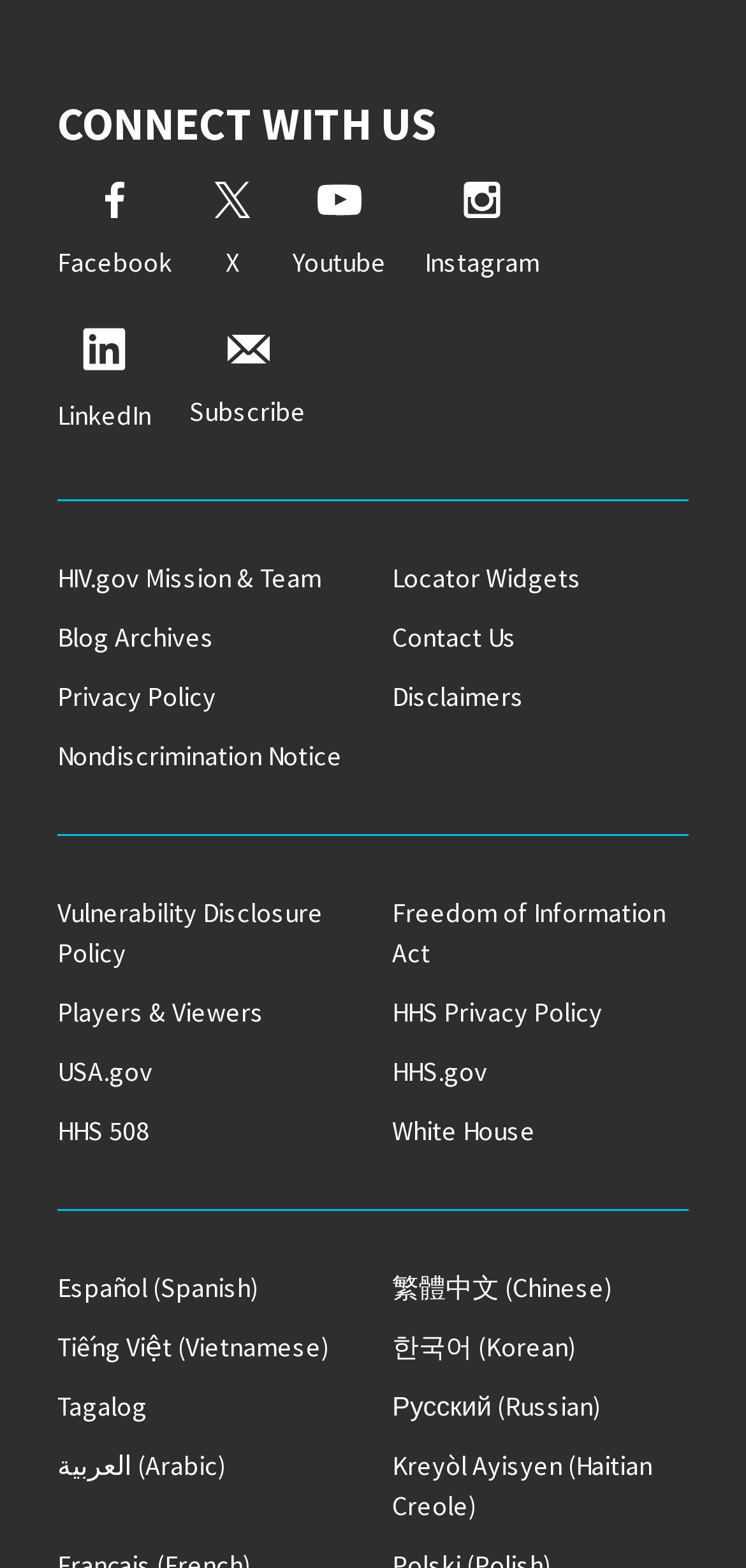Identify the bounding box coordinates for the region to click in order to carry out this instruction: "Subscribe to our newsletter". Provide the coordinates using four float numbers between 0 and 1, formatted as [left, top, right, bottom].

[0.254, 0.209, 0.41, 0.282]